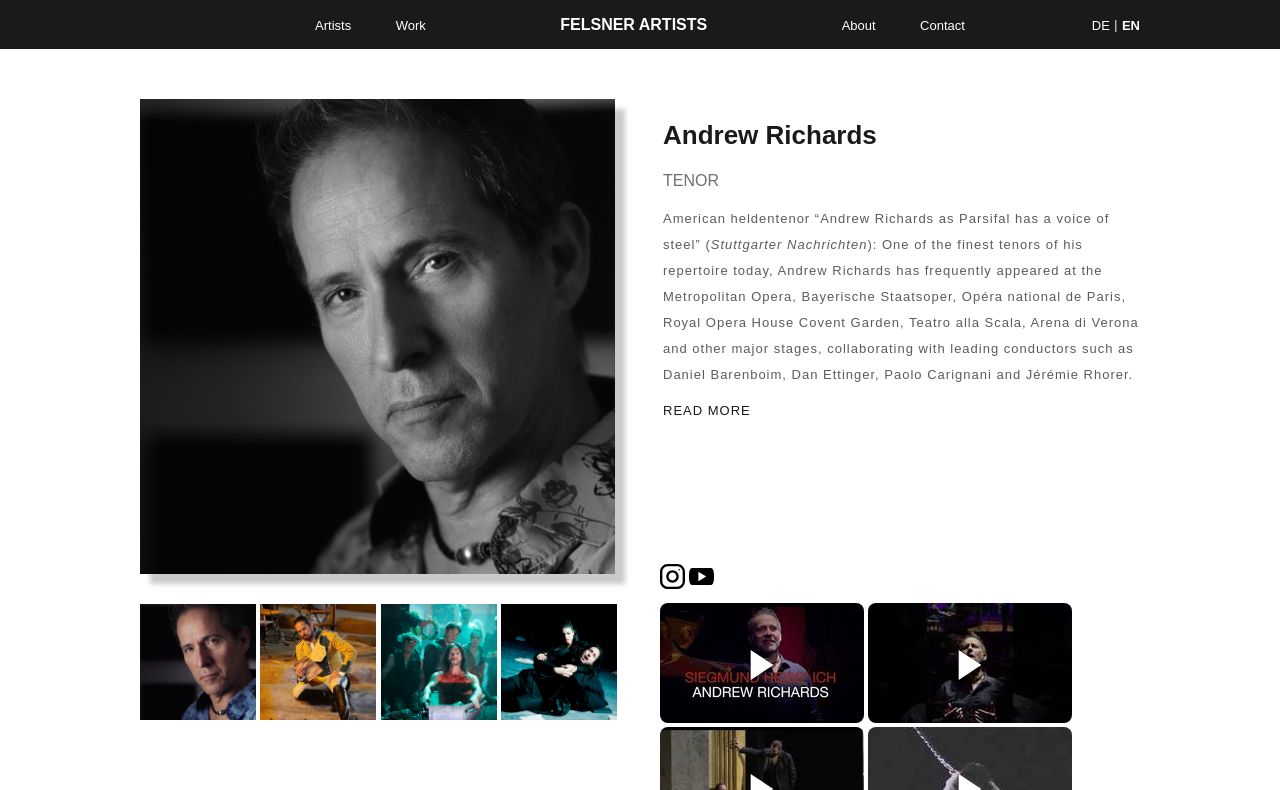What is the language of the webpage?
Refer to the image and offer an in-depth and detailed answer to the question.

Although there are links to switch to other languages (DE and EN), the default language of the webpage is English, as indicated by the text content and the language options.